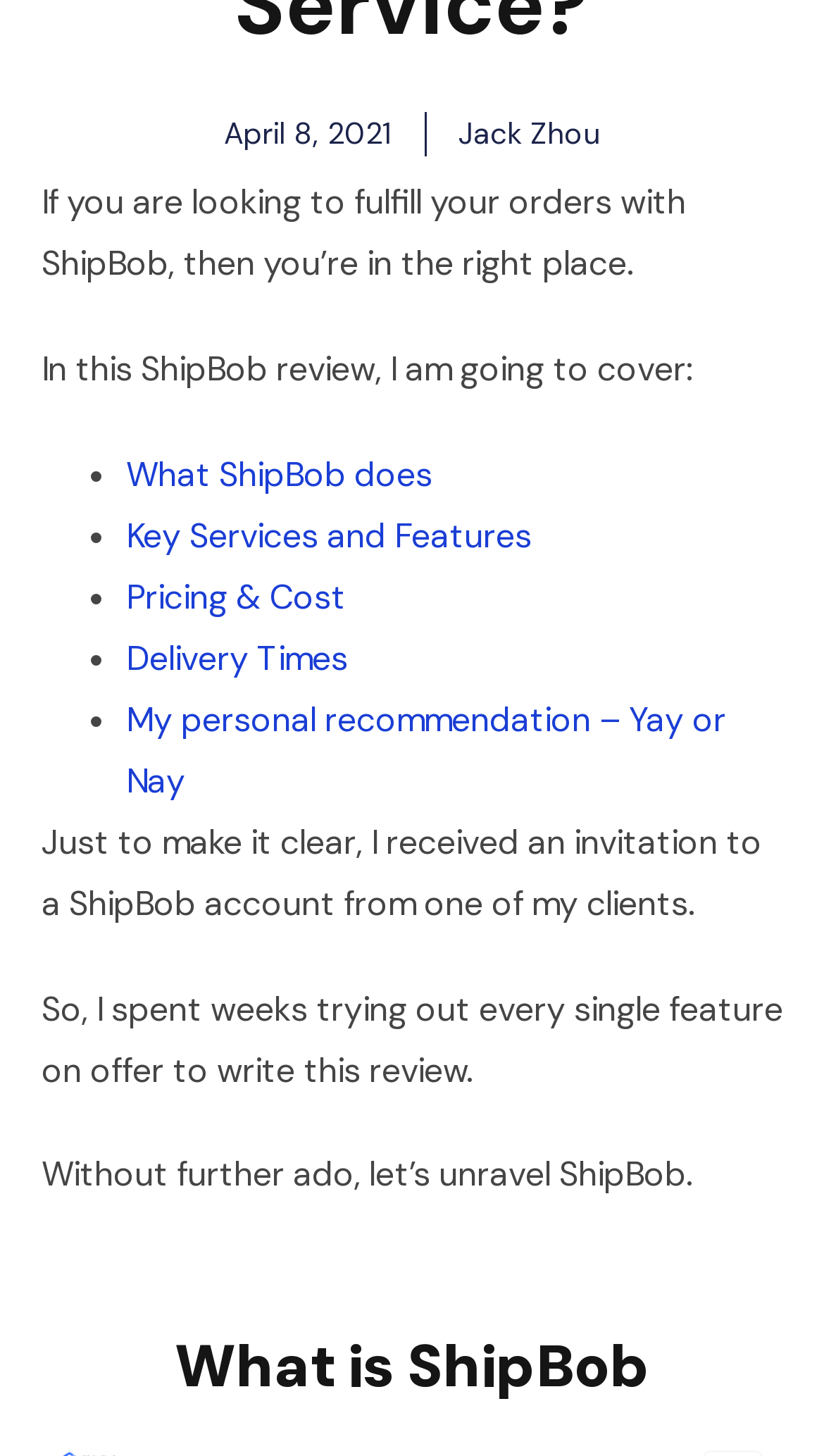Identify the bounding box coordinates for the UI element that matches this description: "Pricing & Cost".

[0.153, 0.395, 0.419, 0.425]